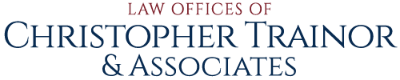Give an elaborate caption for the image.

The image showcases the logo of the "Law Offices of Christopher Trainor & Associates." The design features the firm's name prominently, with "LAW OFFICES OF" written in a smaller, red font above the larger dark blue lettering of "CHRISTOPHER TRAINOR & ASSOCIATES." This logo symbolizes professionalism and trust, representing a law firm that likely specializes in various legal services, including personal injury and accident law. The visual presentation conveys a sense of reliability and expertise, aligning with the firm's mission to assist clients in navigating legal challenges.